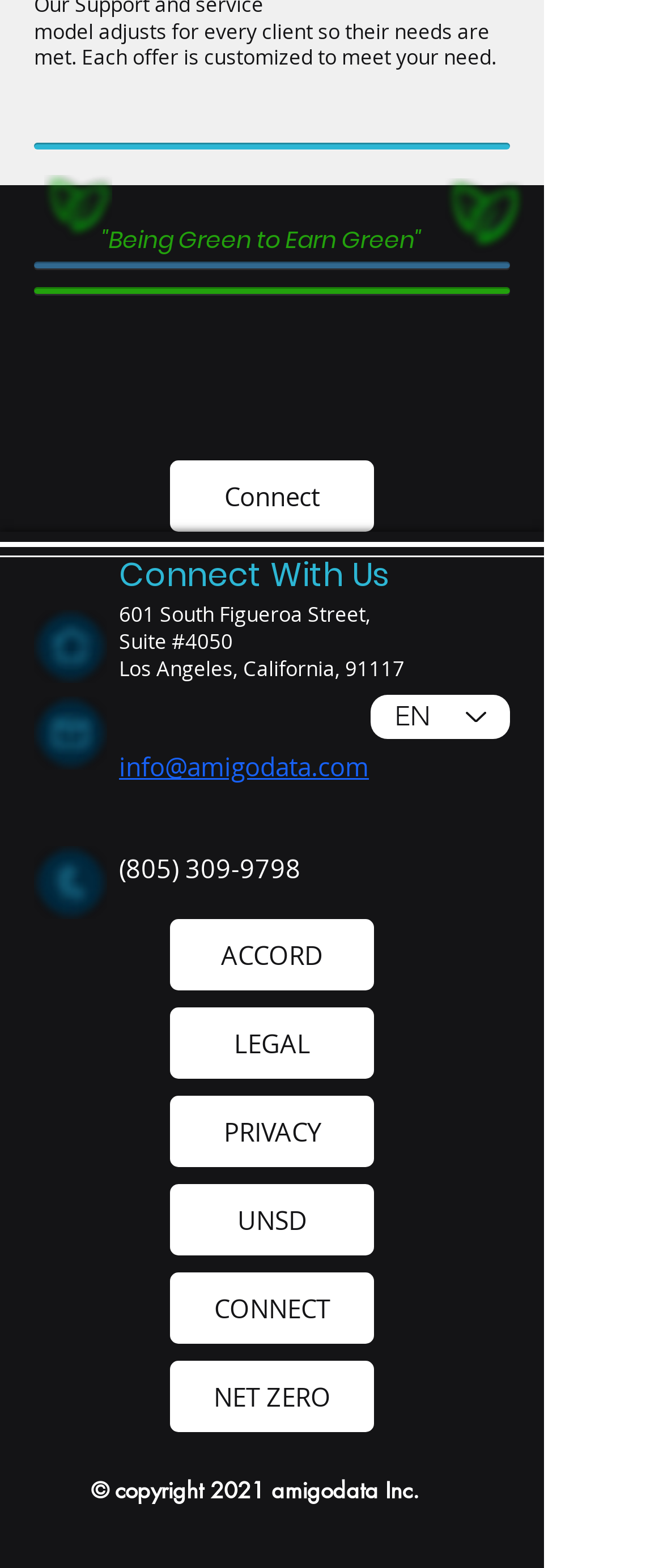Please find the bounding box coordinates of the clickable region needed to complete the following instruction: "Click the Connect button". The bounding box coordinates must consist of four float numbers between 0 and 1, i.e., [left, top, right, bottom].

[0.256, 0.294, 0.564, 0.339]